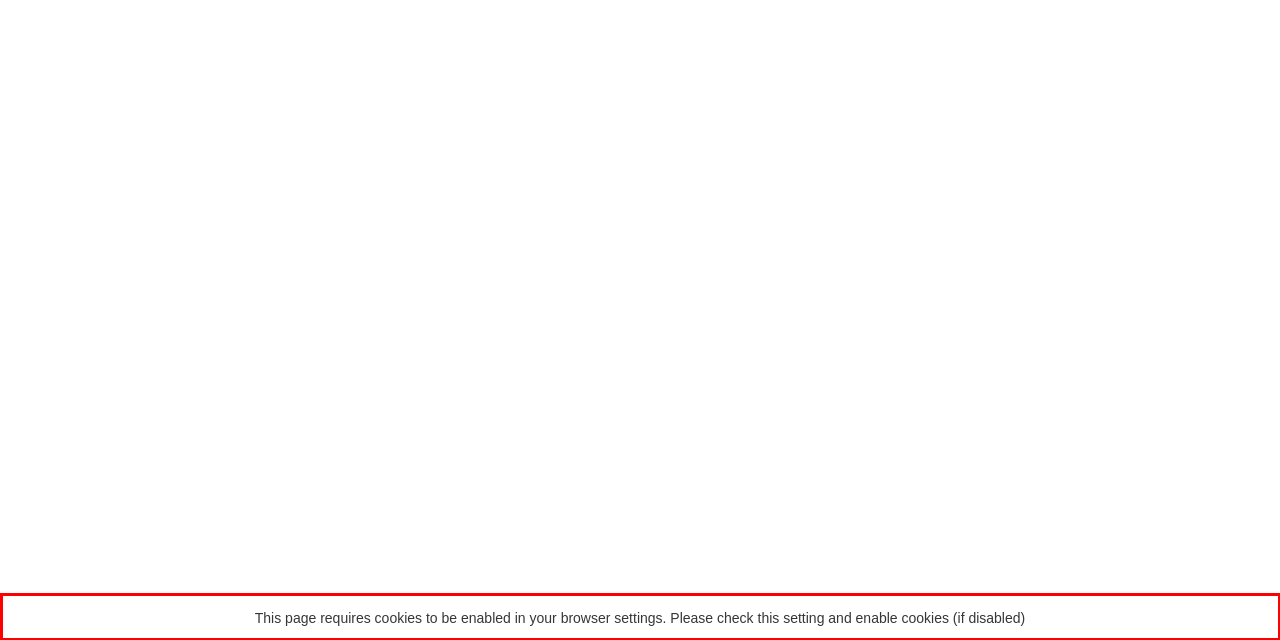Given a webpage screenshot, identify the text inside the red bounding box using OCR and extract it.

This page requires cookies to be enabled in your browser settings. Please check this setting and enable cookies (if disabled)